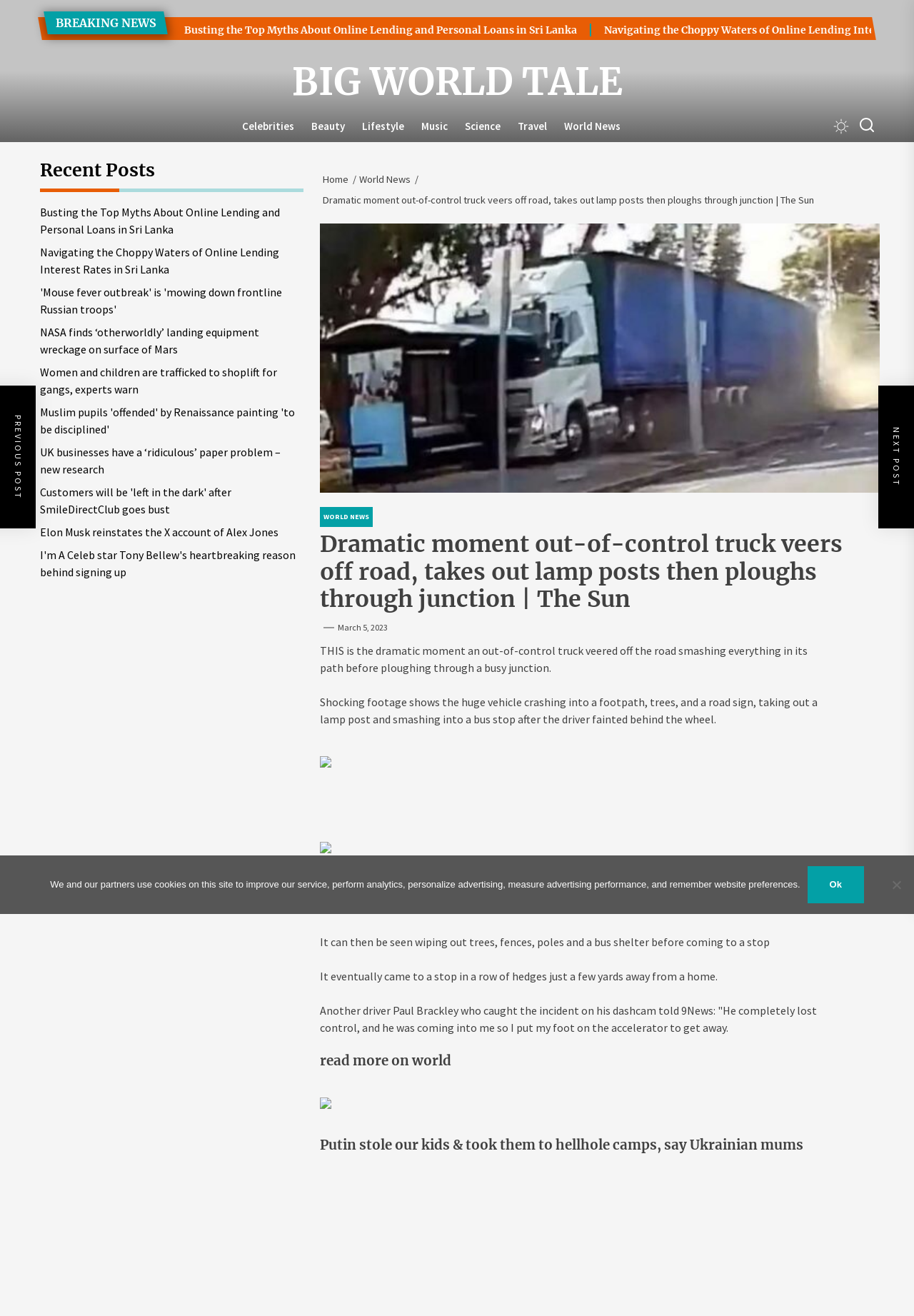Can you find the bounding box coordinates for the element that needs to be clicked to execute this instruction: "Click on the 'World News' link"? The coordinates should be given as four float numbers between 0 and 1, i.e., [left, top, right, bottom].

[0.608, 0.089, 0.688, 0.102]